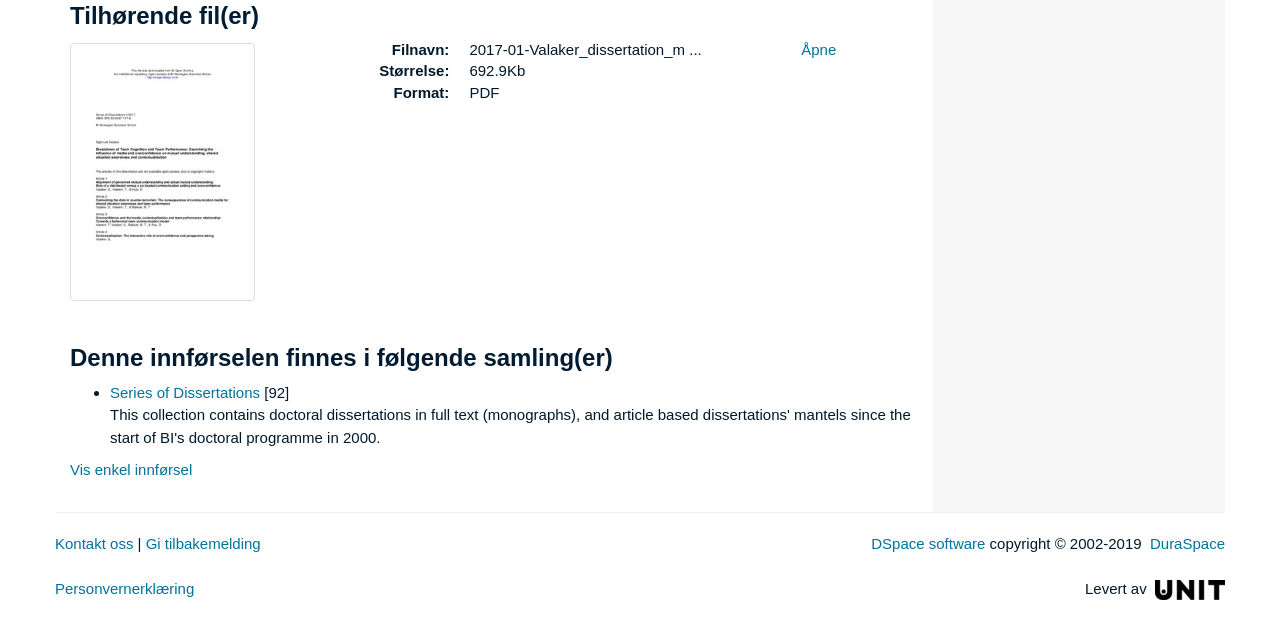Consider the image and give a detailed and elaborate answer to the question: 
What is the name of the series where this dissertation is found?

According to the list element, the dissertation is found in the 'Series of Dissertations', which is indicated by the list marker '•' and the link 'Series of Dissertations'.